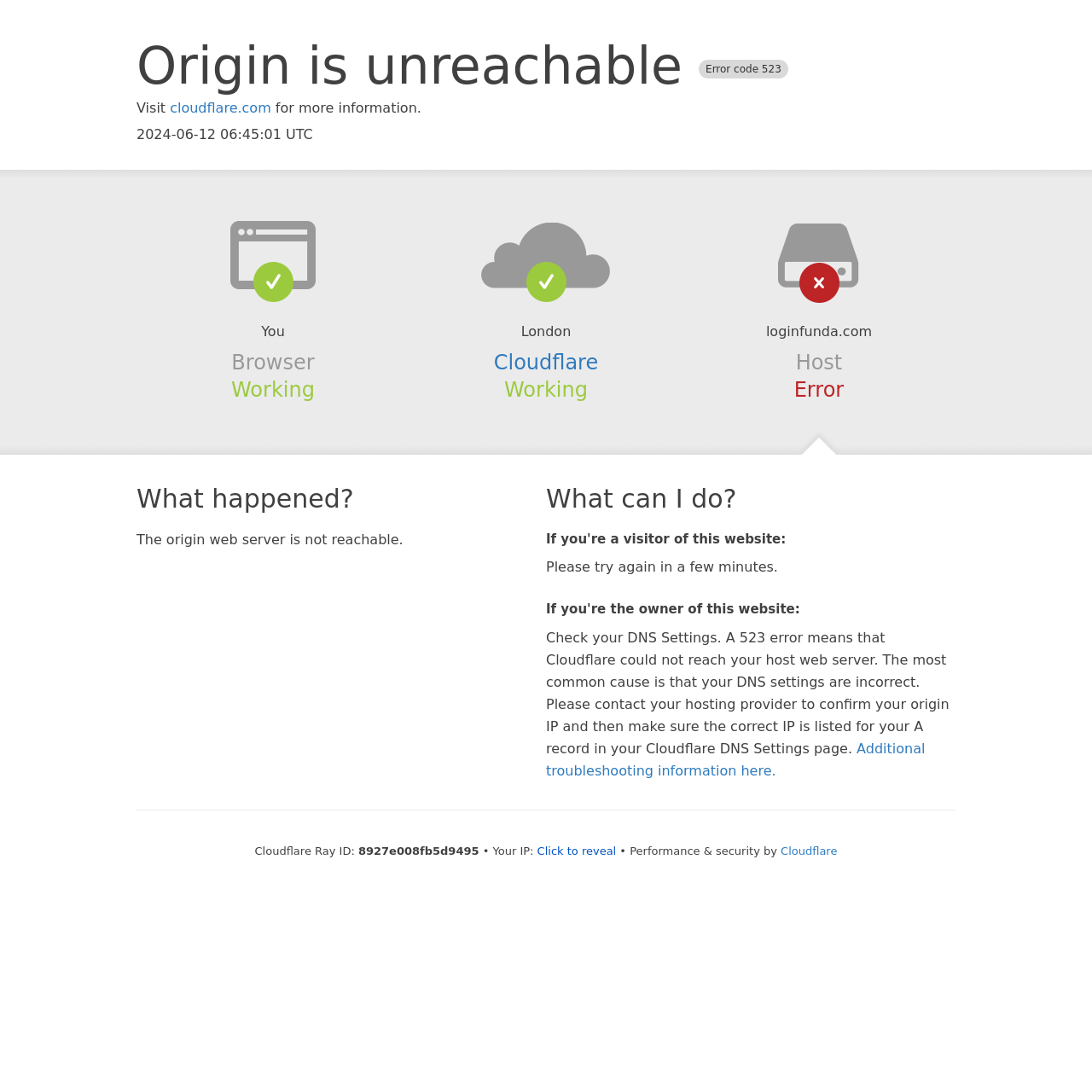Using the format (top-left x, top-left y, bottom-right x, bottom-right y), and given the element description, identify the bounding box coordinates within the screenshot: Click to reveal

[0.492, 0.773, 0.564, 0.785]